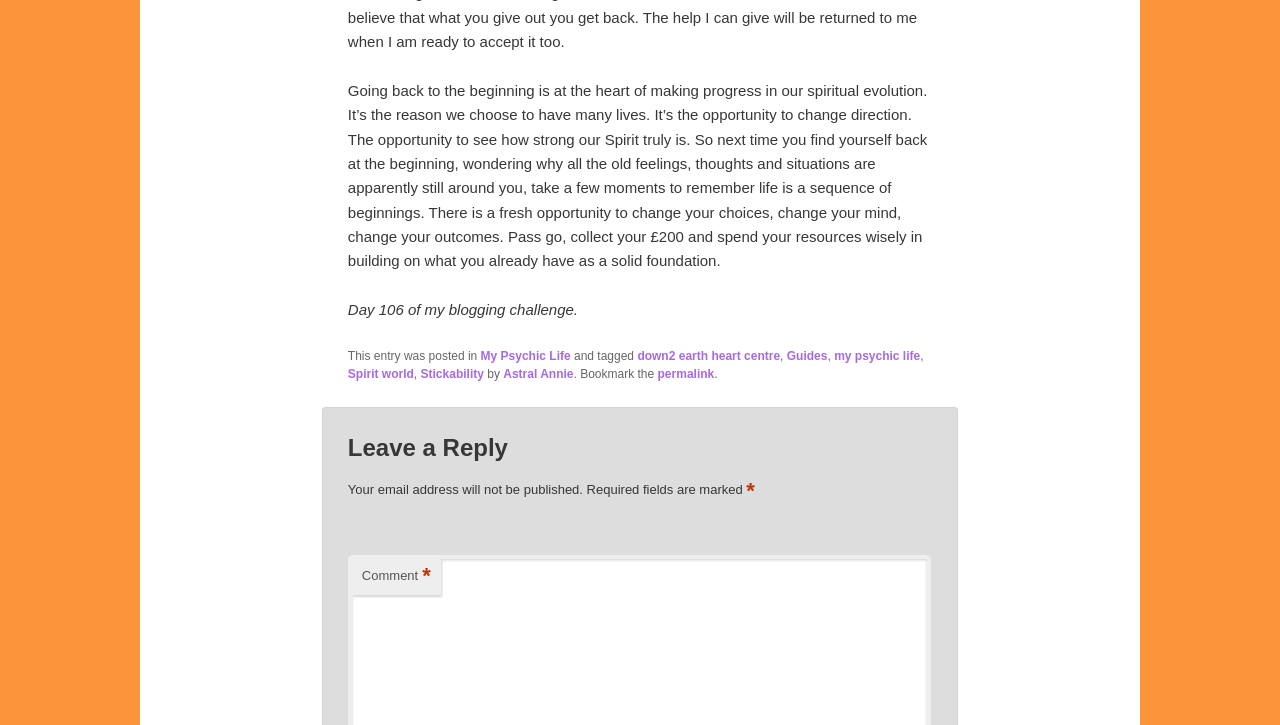Given the content of the image, can you provide a detailed answer to the question?
What is the author's blogging challenge?

The author is on day 106 of their blogging challenge, as stated in the text 'Day 106 of my blogging challenge.'